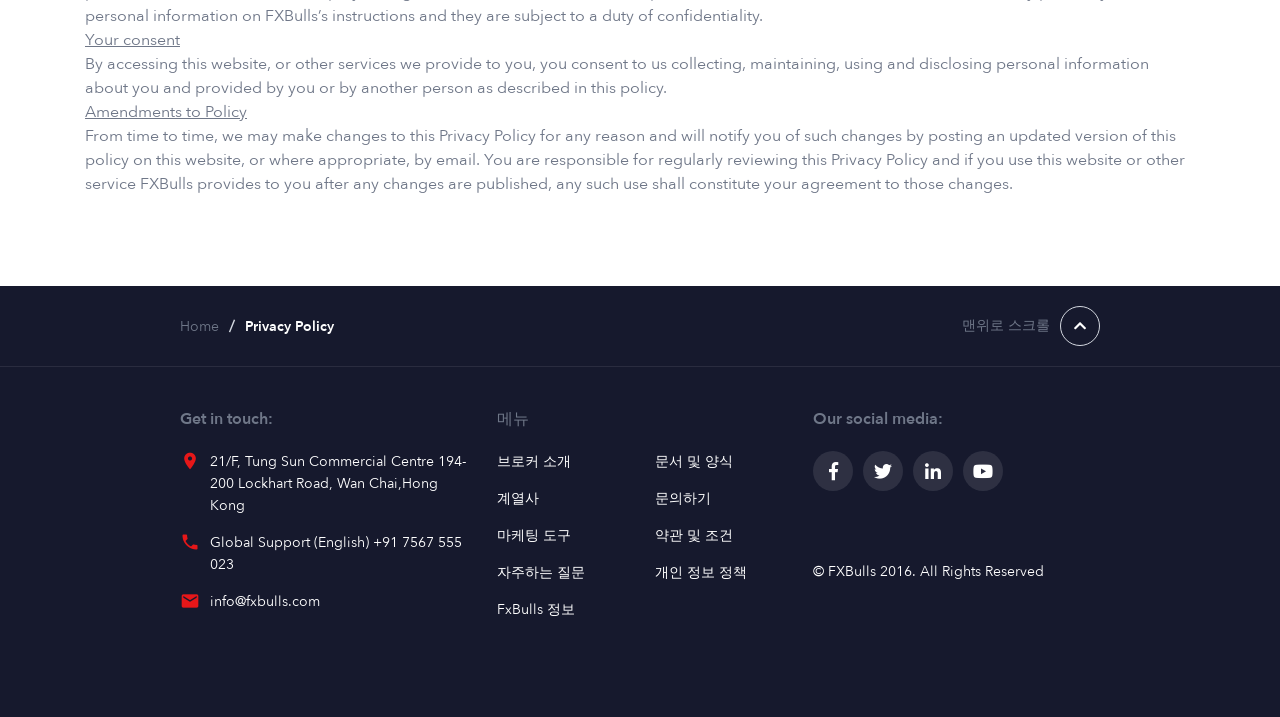Find the bounding box coordinates for the area that must be clicked to perform this action: "Get in touch through email".

[0.141, 0.824, 0.365, 0.855]